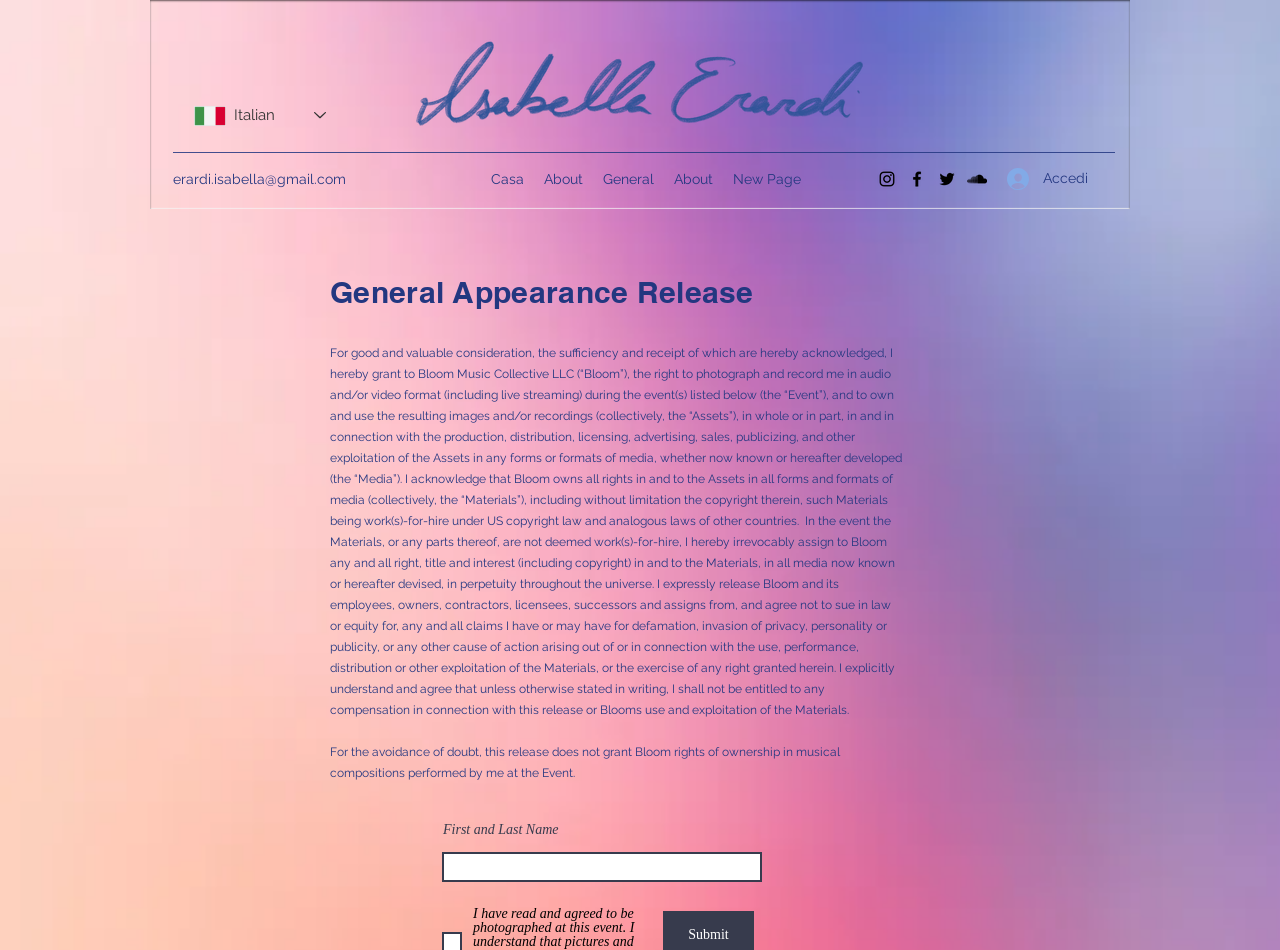What is the language selected in the combobox?
Carefully analyze the image and provide a detailed answer to the question.

The combobox with the label 'Language Selector' has 'Italian' selected, which can be determined by the OCR text 'Language Selector - Italian selected'.